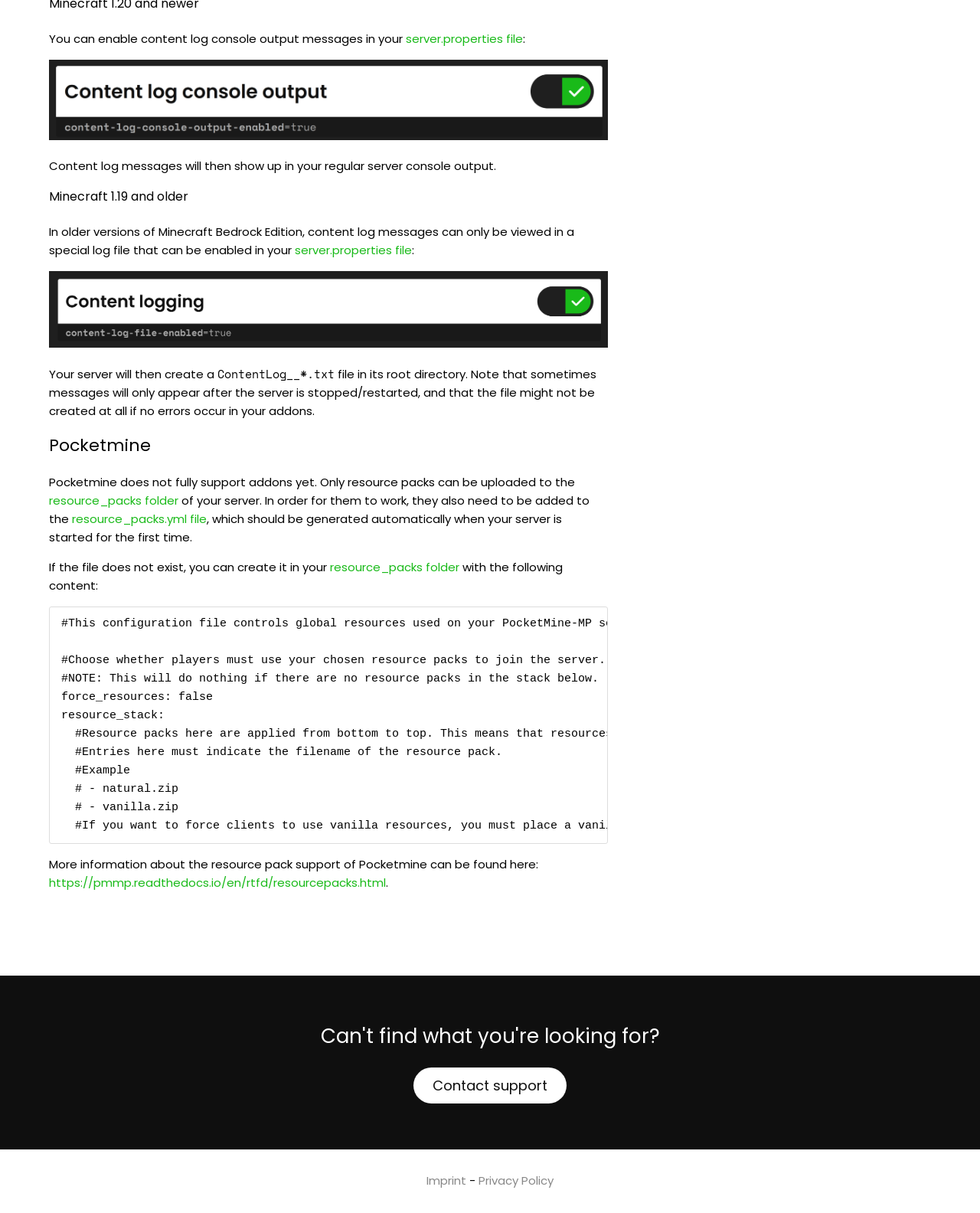Where can more information about Pocketmine's resource pack support be found?
Please use the image to provide an in-depth answer to the question.

The webpage provides a link to the Pocketmine documentation, which contains more information about the resource pack support in Pocketmine.